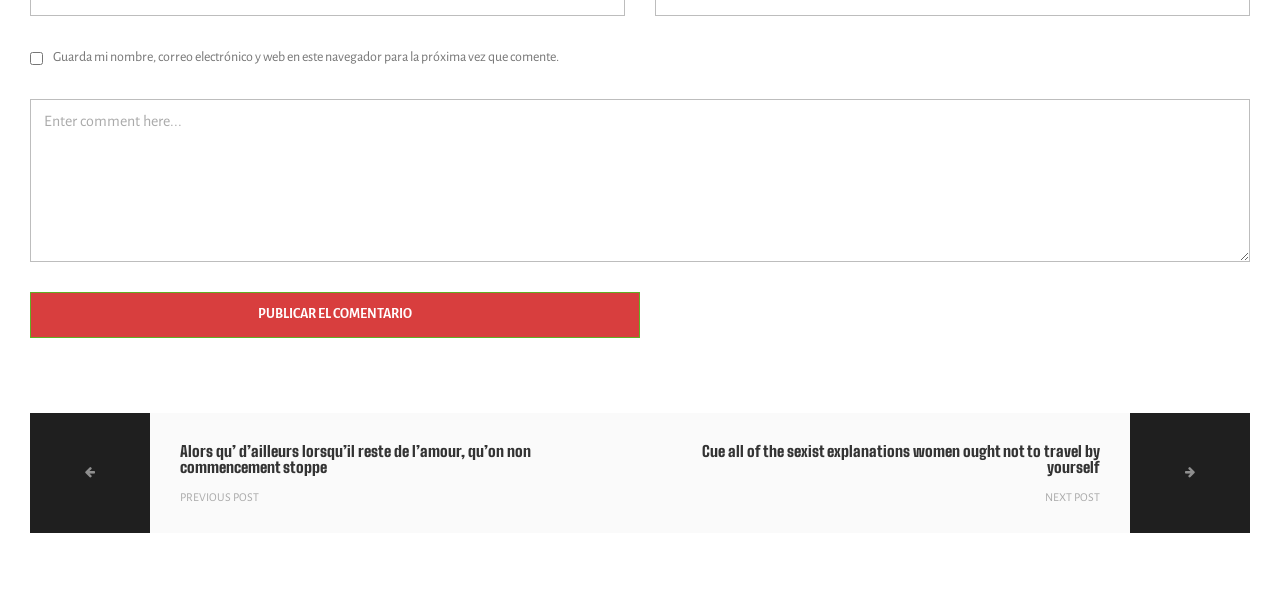Provide a brief response to the question below using a single word or phrase: 
What is the purpose of the checkbox?

Save name and email